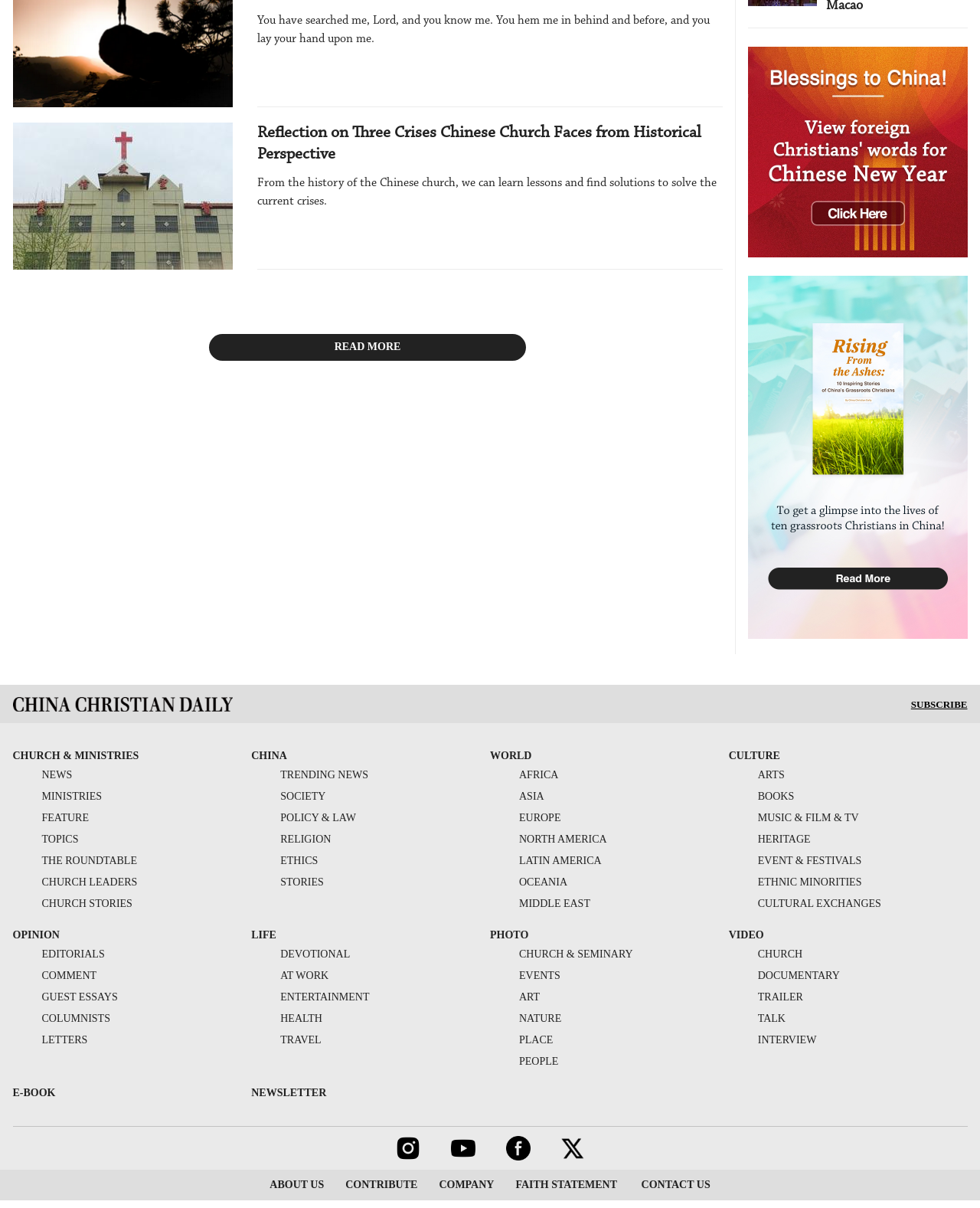What is the quote at the top of the page? Please answer the question using a single word or phrase based on the image.

You have searched me, Lord, and you know me.